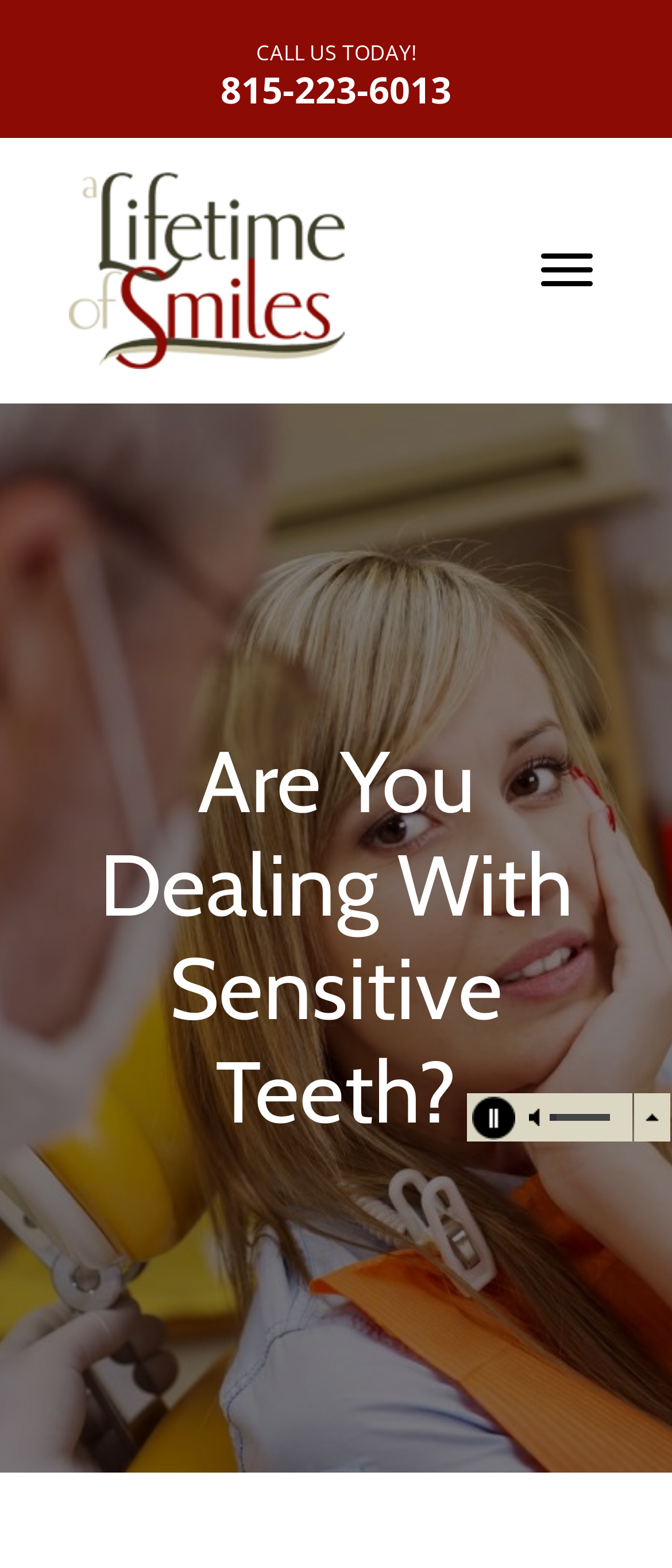What is the primary heading on this webpage?

Are You Dealing With Sensitive Teeth?